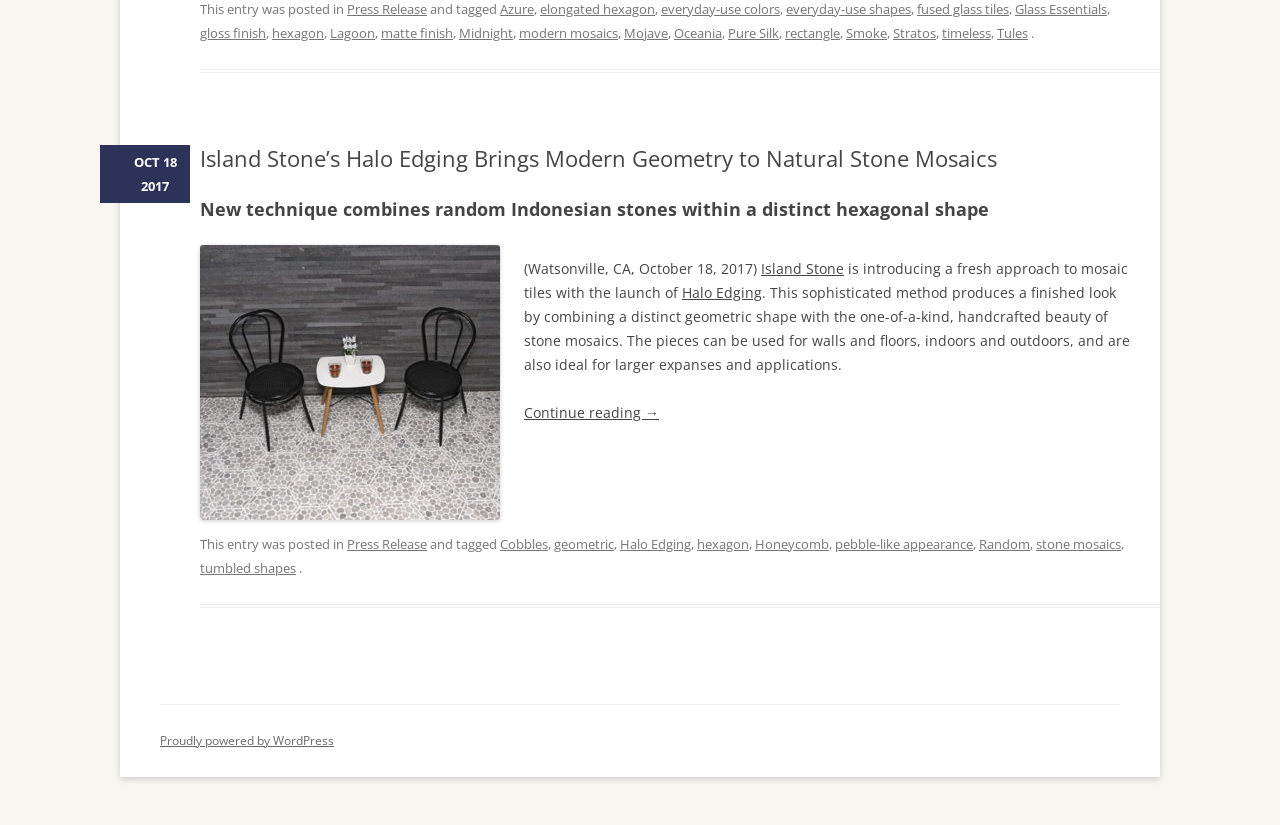Bounding box coordinates should be in the format (top-left x, top-left y, bottom-right x, bottom-right y) and all values should be floating point numbers between 0 and 1. Determine the bounding box coordinate for the UI element described as: Proudly powered by WordPress

[0.125, 0.887, 0.261, 0.908]